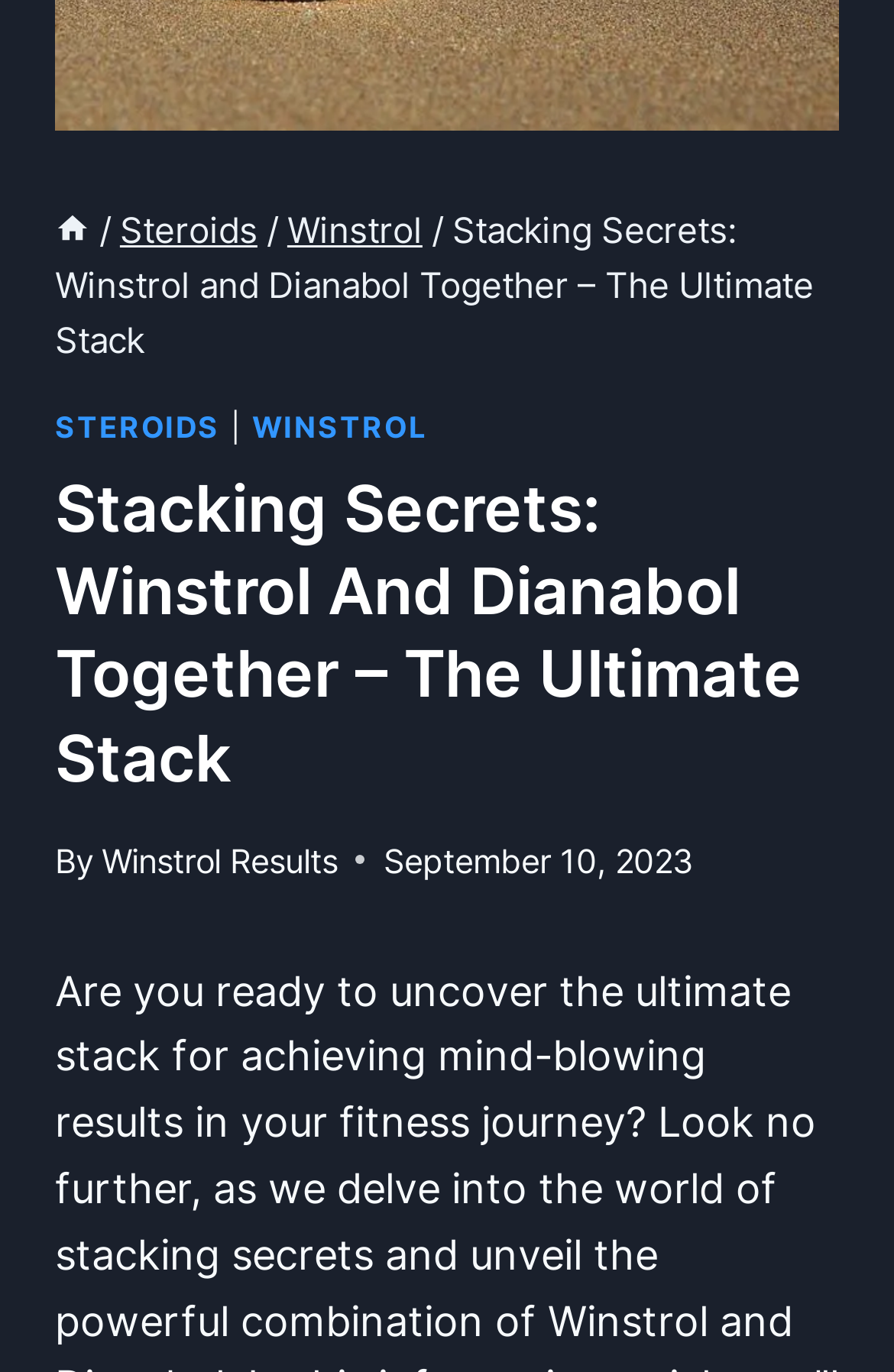Using the description "Home", predict the bounding box of the relevant HTML element.

[0.062, 0.151, 0.101, 0.183]